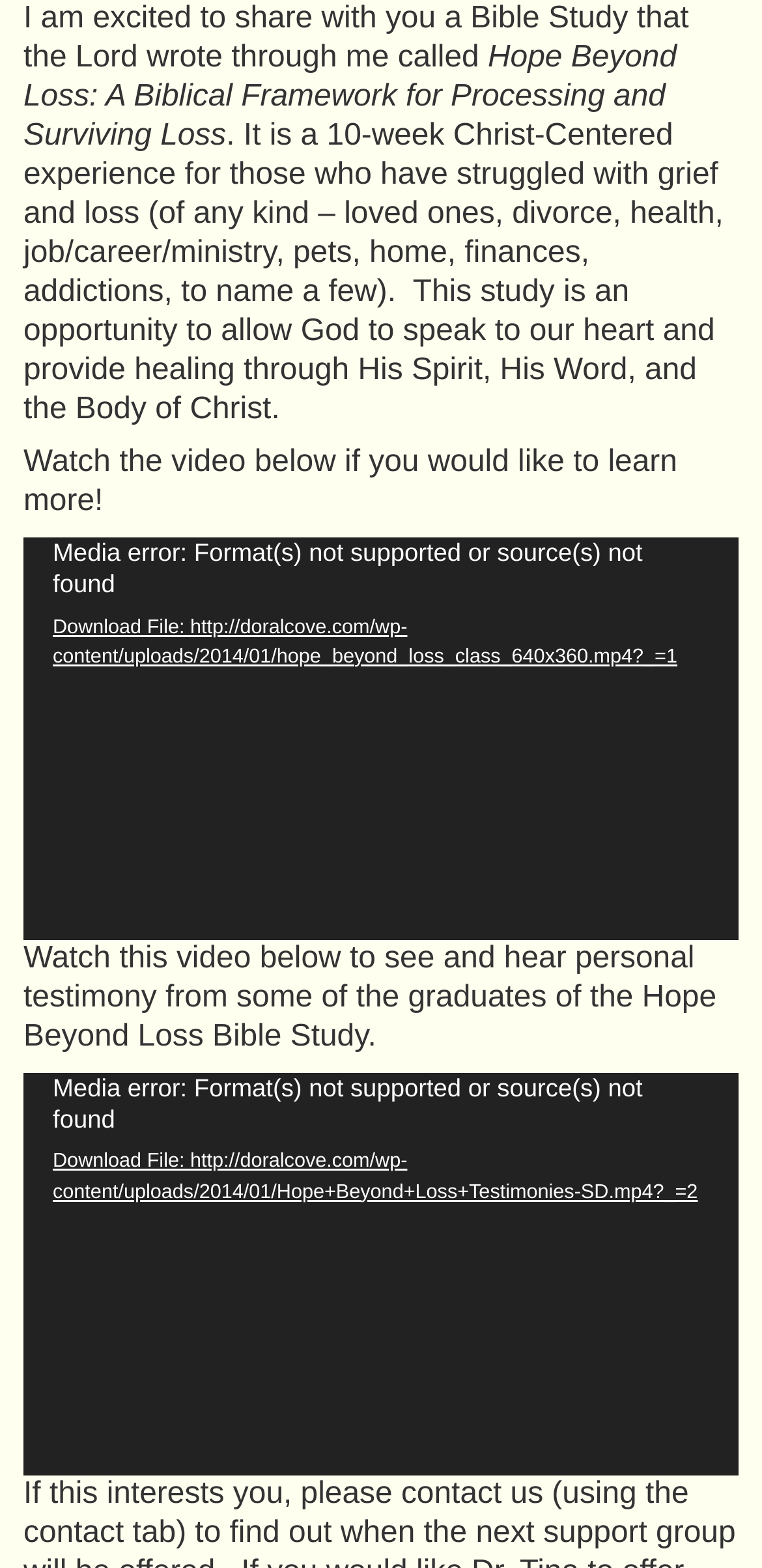What is the purpose of the Bible study according to the text?
Answer the question with as much detail as possible.

According to the text, the purpose of the Bible study is to allow God to speak to our heart and provide healing through His Spirit, His Word, and the Body of Christ, as mentioned in the third StaticText element.